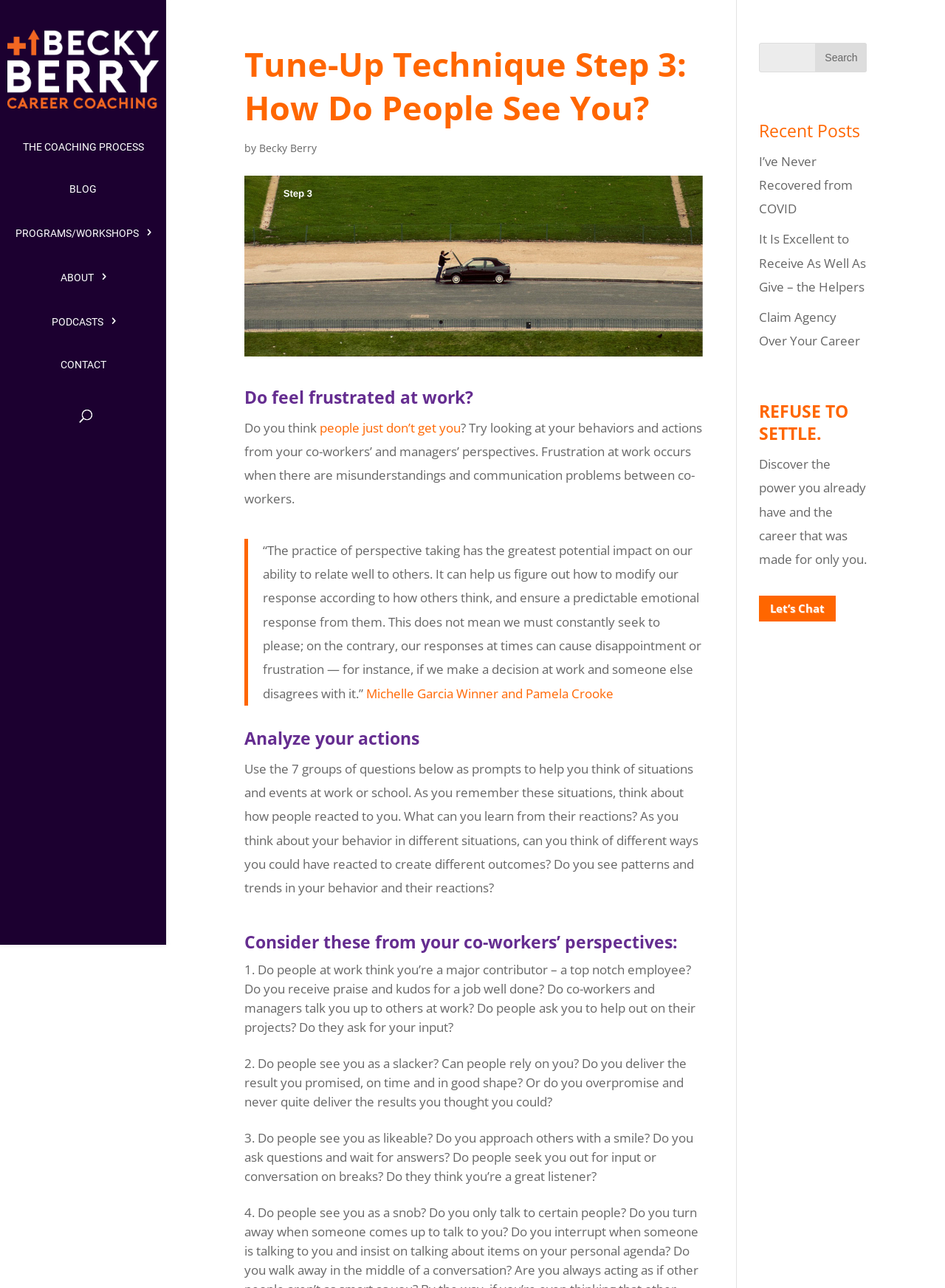Using the elements shown in the image, answer the question comprehensively: What is the quote about in the blockquote?

The quote in the blockquote is about the importance of perspective taking in relating well to others. It says that perspective taking can help us figure out how to modify our response according to how others think, and ensure a predictable emotional response from them.